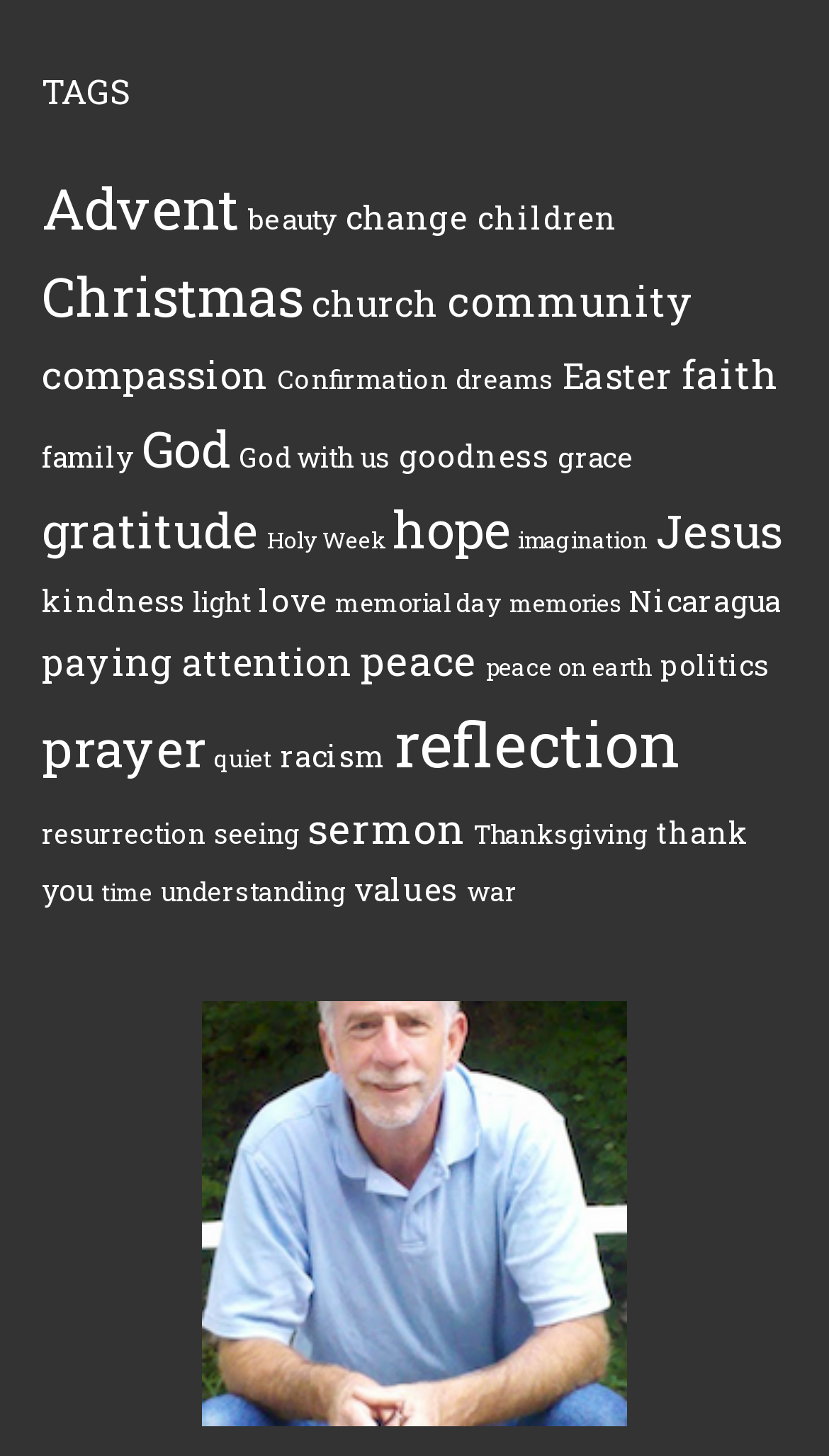Please mark the clickable region by giving the bounding box coordinates needed to complete this instruction: "Click the LINKS button".

None